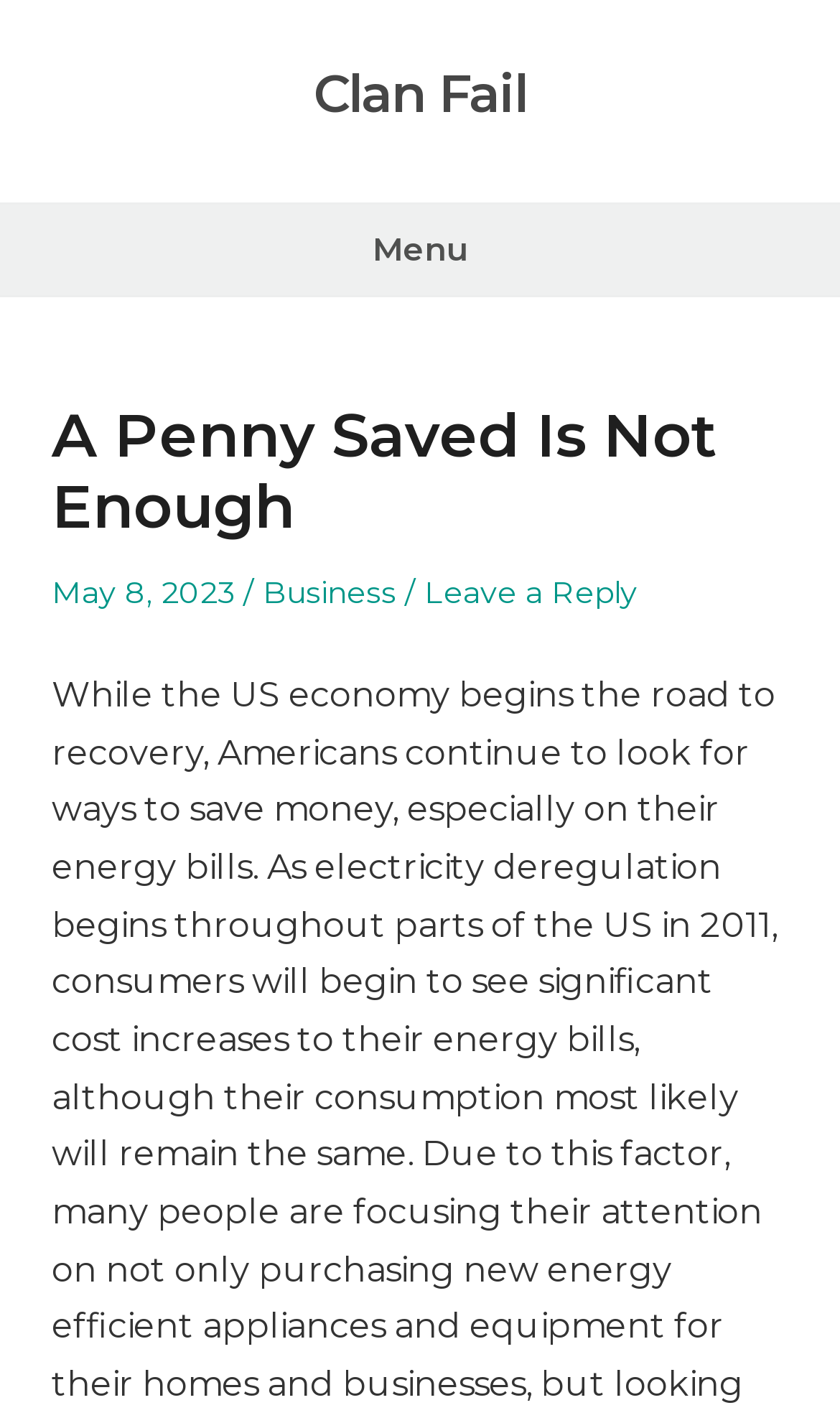What category is the post in?
From the details in the image, provide a complete and detailed answer to the question.

The category of the post can be determined by looking at the link element with the text 'Business', which is located below the header and is likely to be the category of the post.